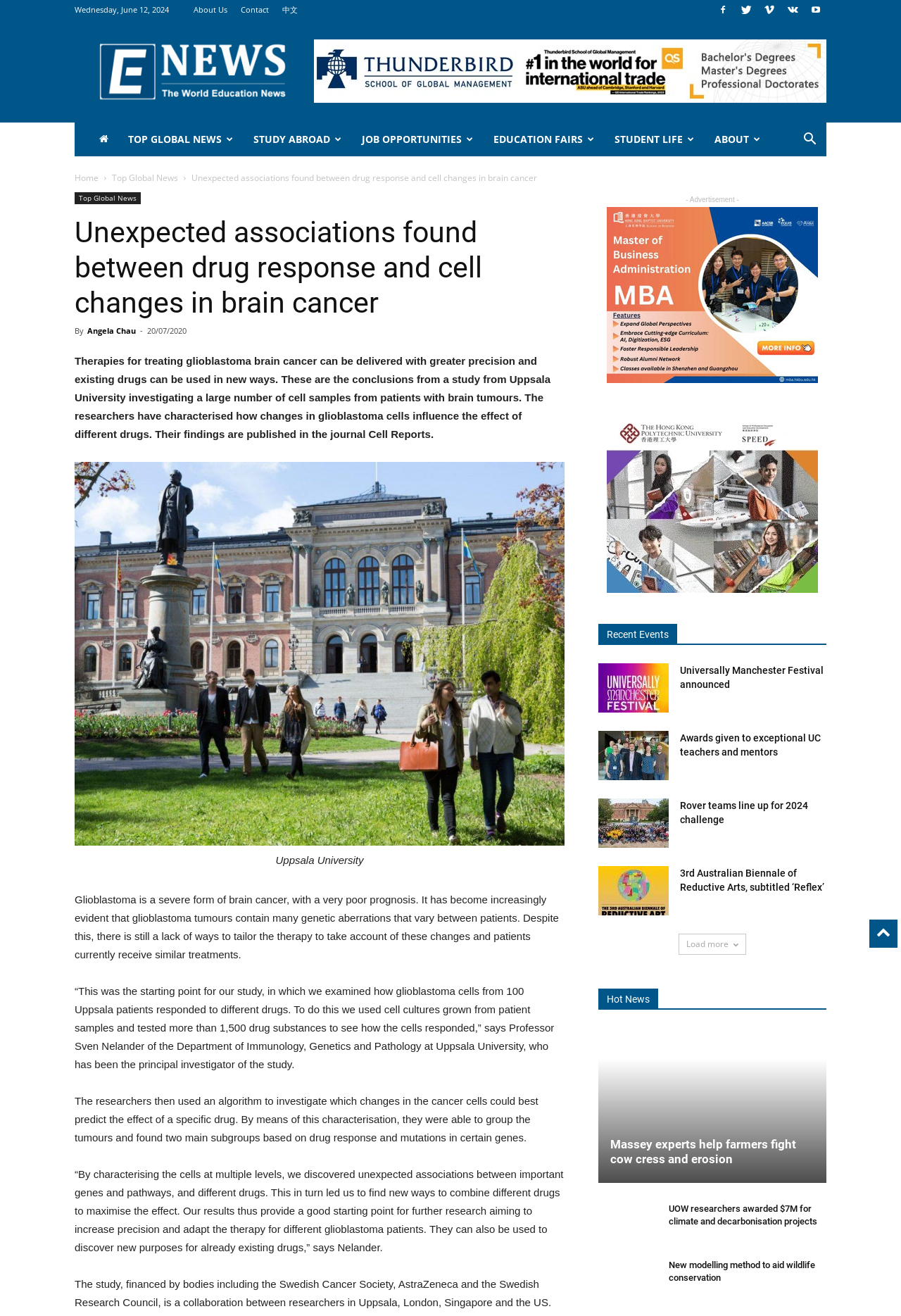What is the name of the university mentioned in the article?
Using the visual information from the image, give a one-word or short-phrase answer.

Uppsala University